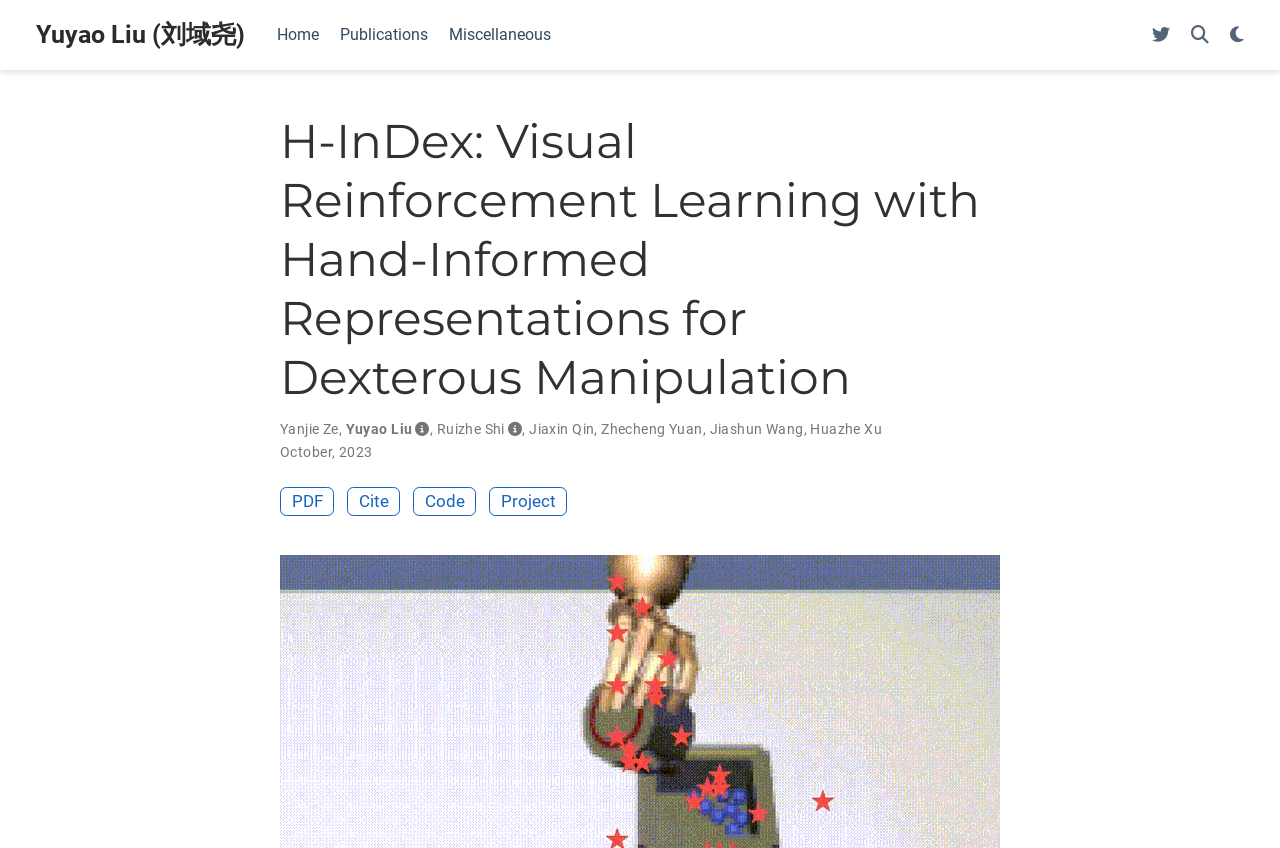What are the available formats of this paper?
Provide an in-depth answer to the question, covering all aspects.

The available formats of this paper are PDF, Cite, Code, and Project, which can be inferred from the links 'PDF', 'Cite', 'Code', and 'Project' on the page.